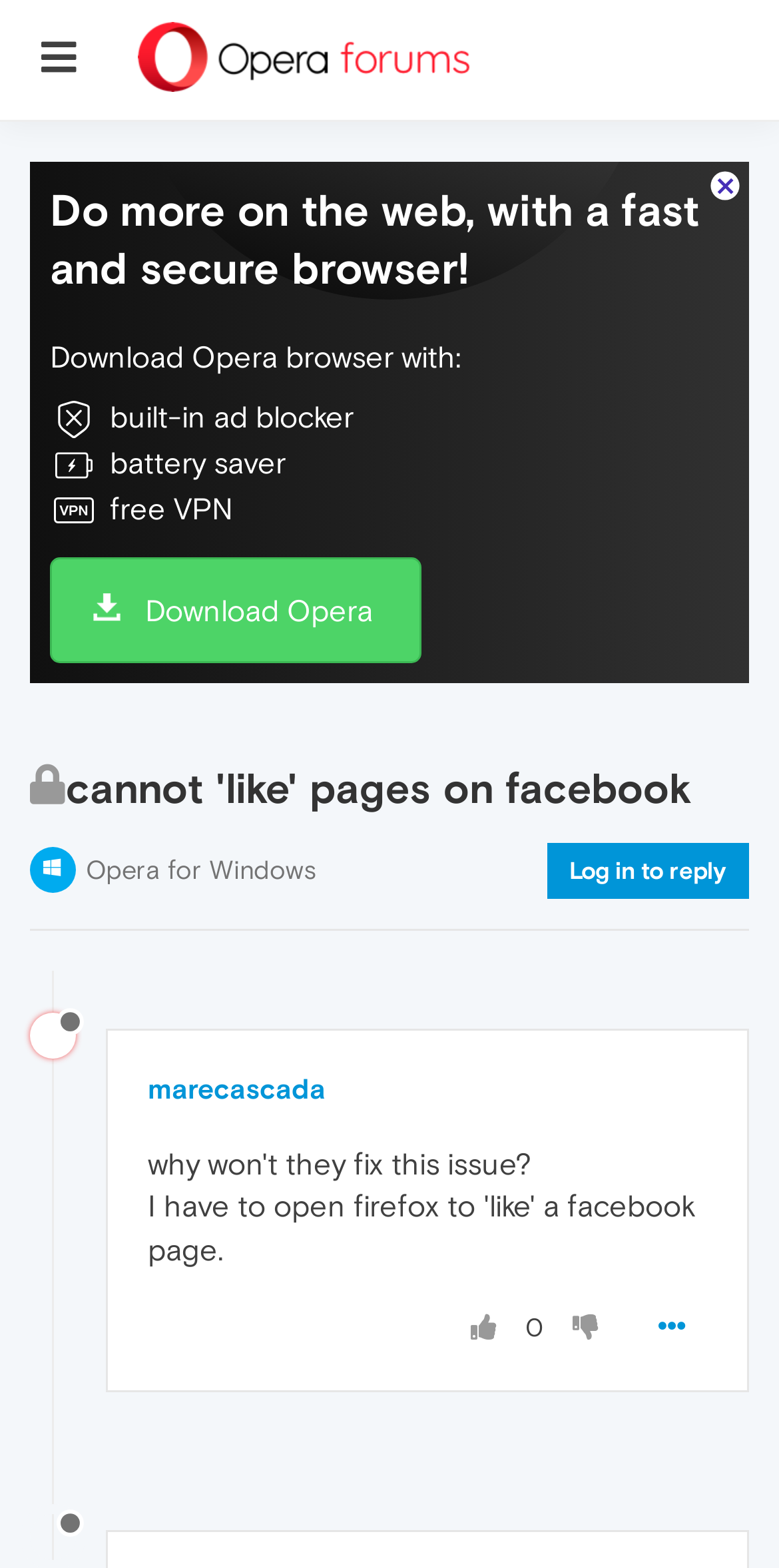Identify the bounding box coordinates for the region to click in order to carry out this instruction: "Click the download button". Provide the coordinates using four float numbers between 0 and 1, formatted as [left, top, right, bottom].

[0.064, 0.355, 0.54, 0.423]